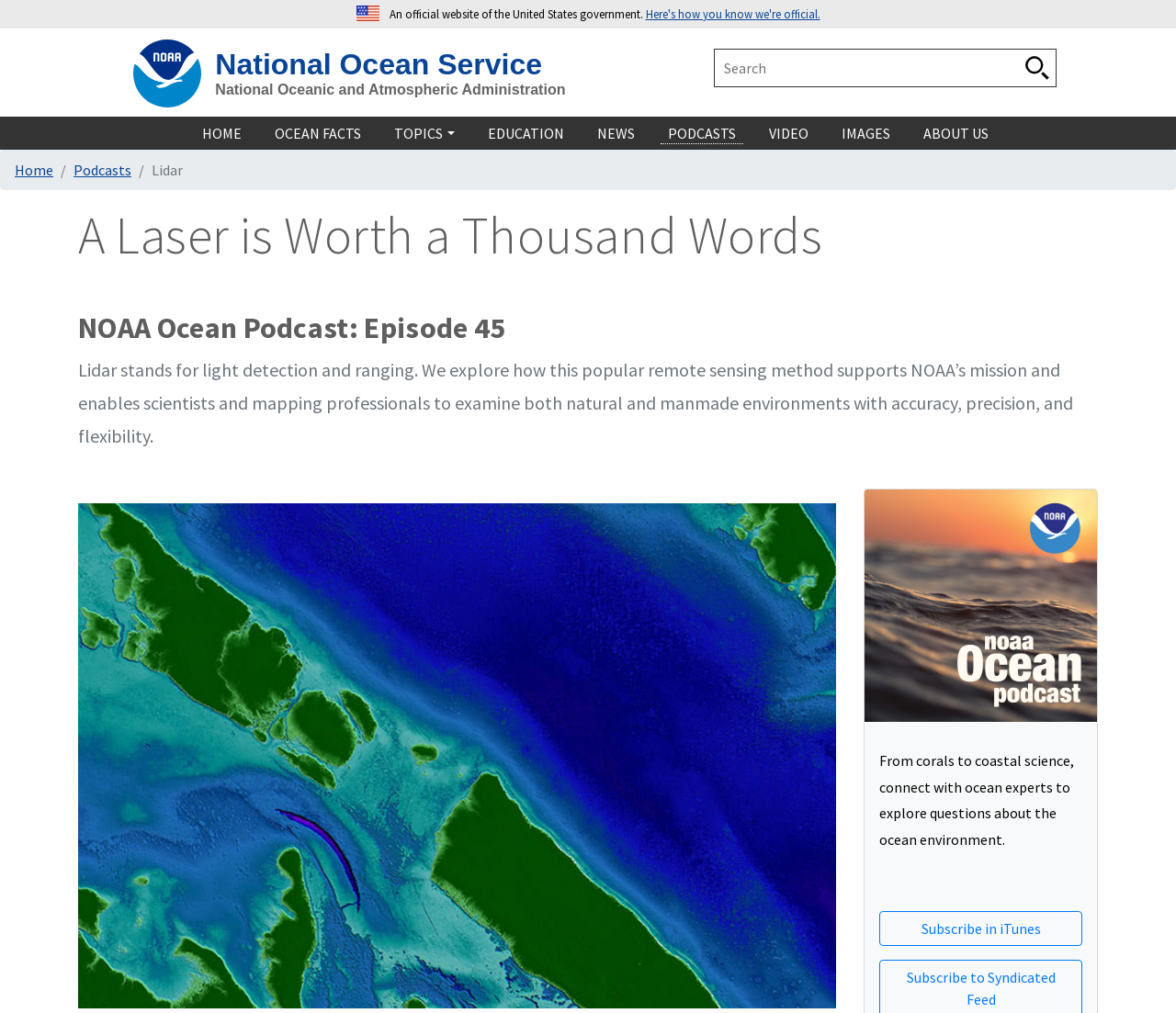Determine the bounding box coordinates of the clickable element to achieve the following action: 'Explore topics'. Provide the coordinates as four float values between 0 and 1, formatted as [left, top, right, bottom].

[0.336, 0.123, 0.377, 0.141]